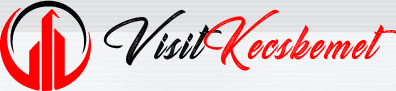Use a single word or phrase to answer the question:
What type of elements are incorporated in the circular emblem?

architectural